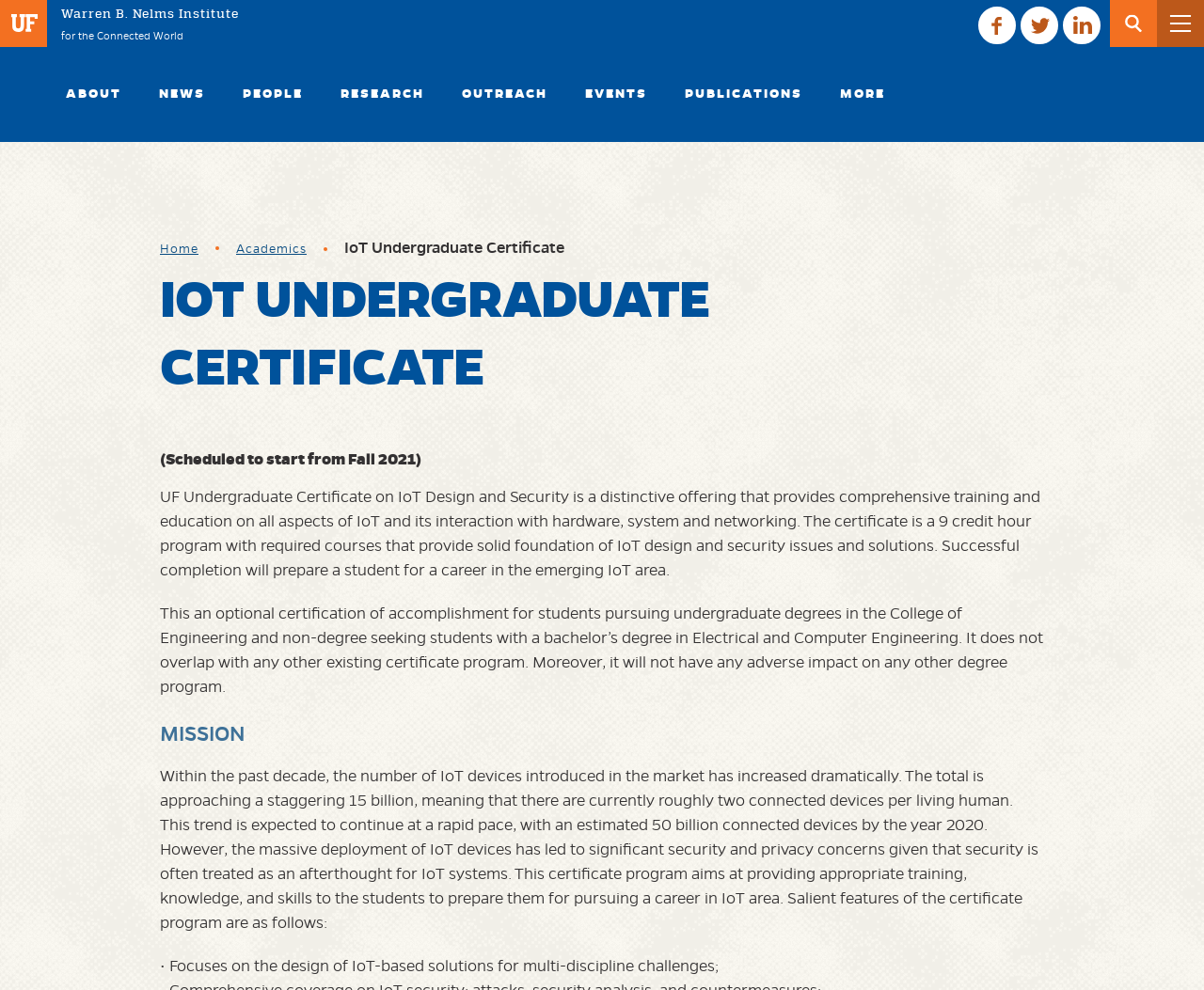Please identify the bounding box coordinates of the element that needs to be clicked to perform the following instruction: "Search for something".

[0.922, 0.0, 0.961, 0.047]